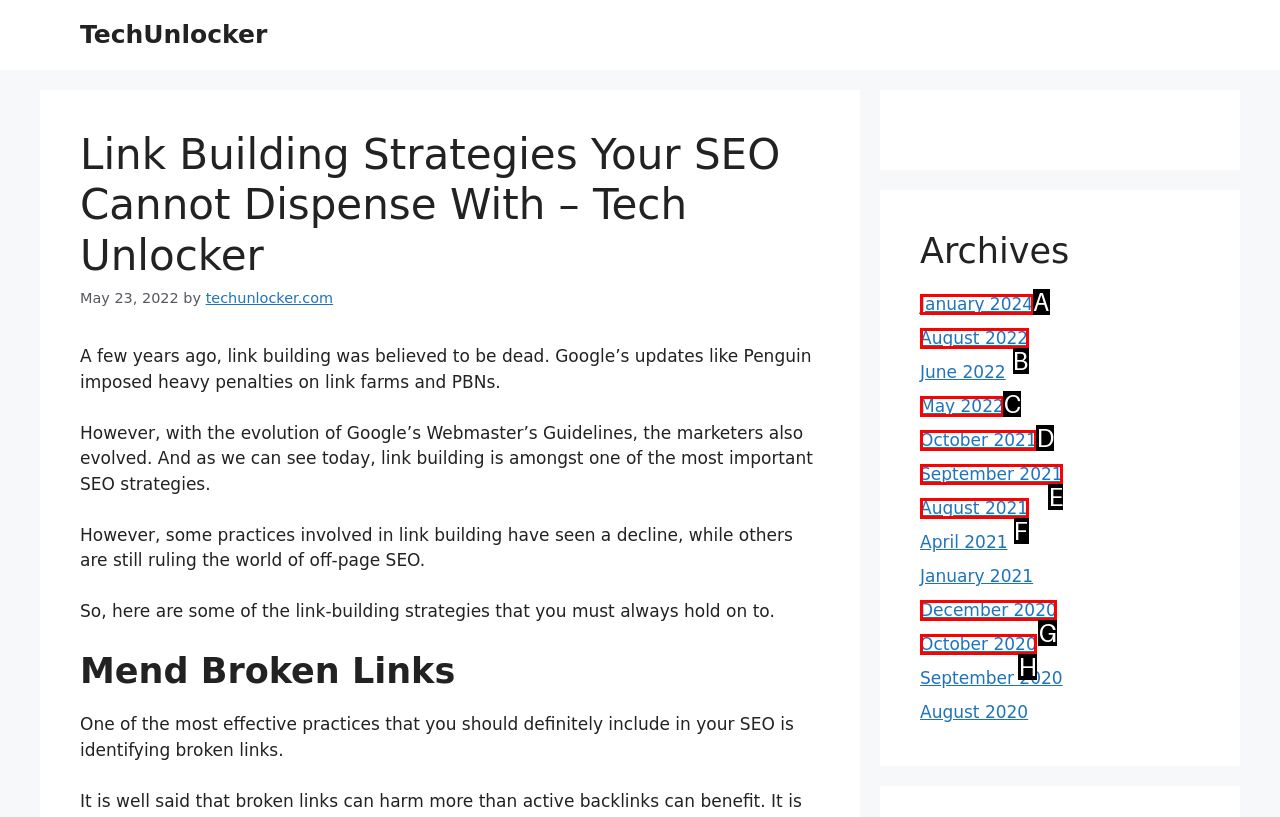Determine which HTML element matches the given description: October 2021. Provide the corresponding option's letter directly.

D